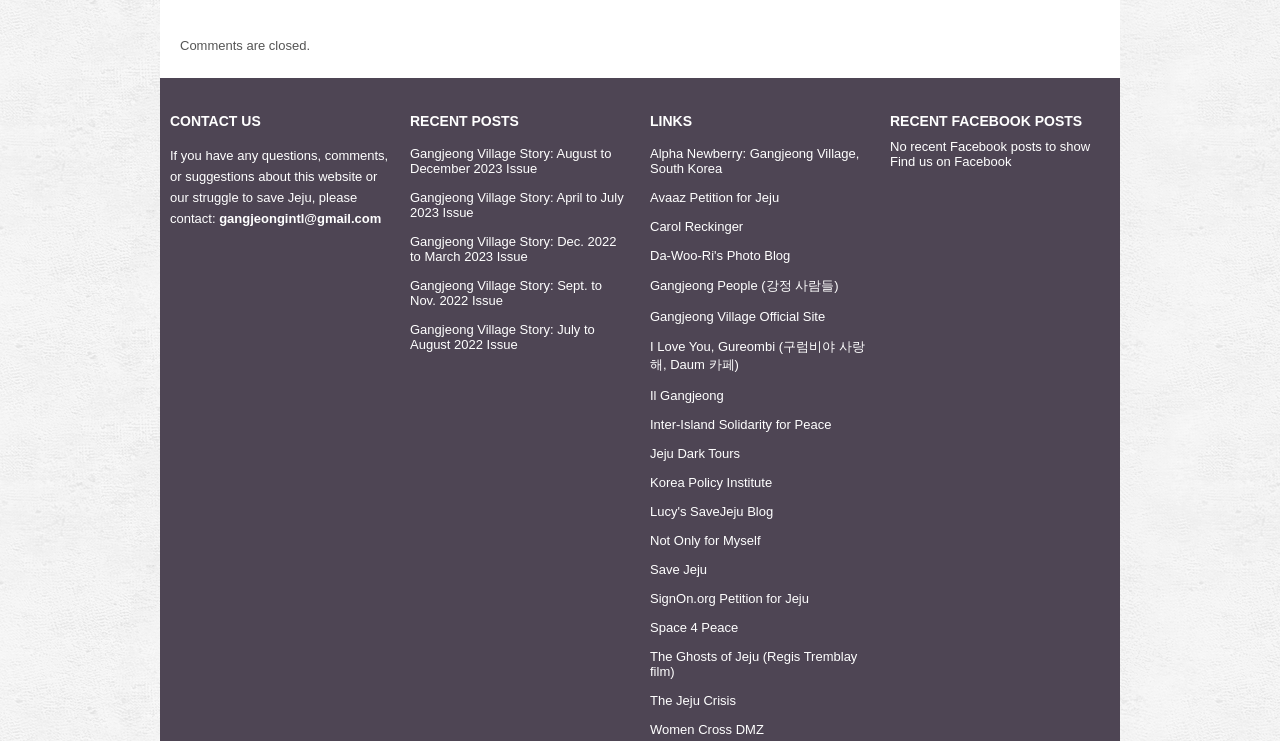Please identify the bounding box coordinates of the element I need to click to follow this instruction: "Read Gangjeong Village Story: August to December 2023 Issue".

[0.32, 0.197, 0.478, 0.238]